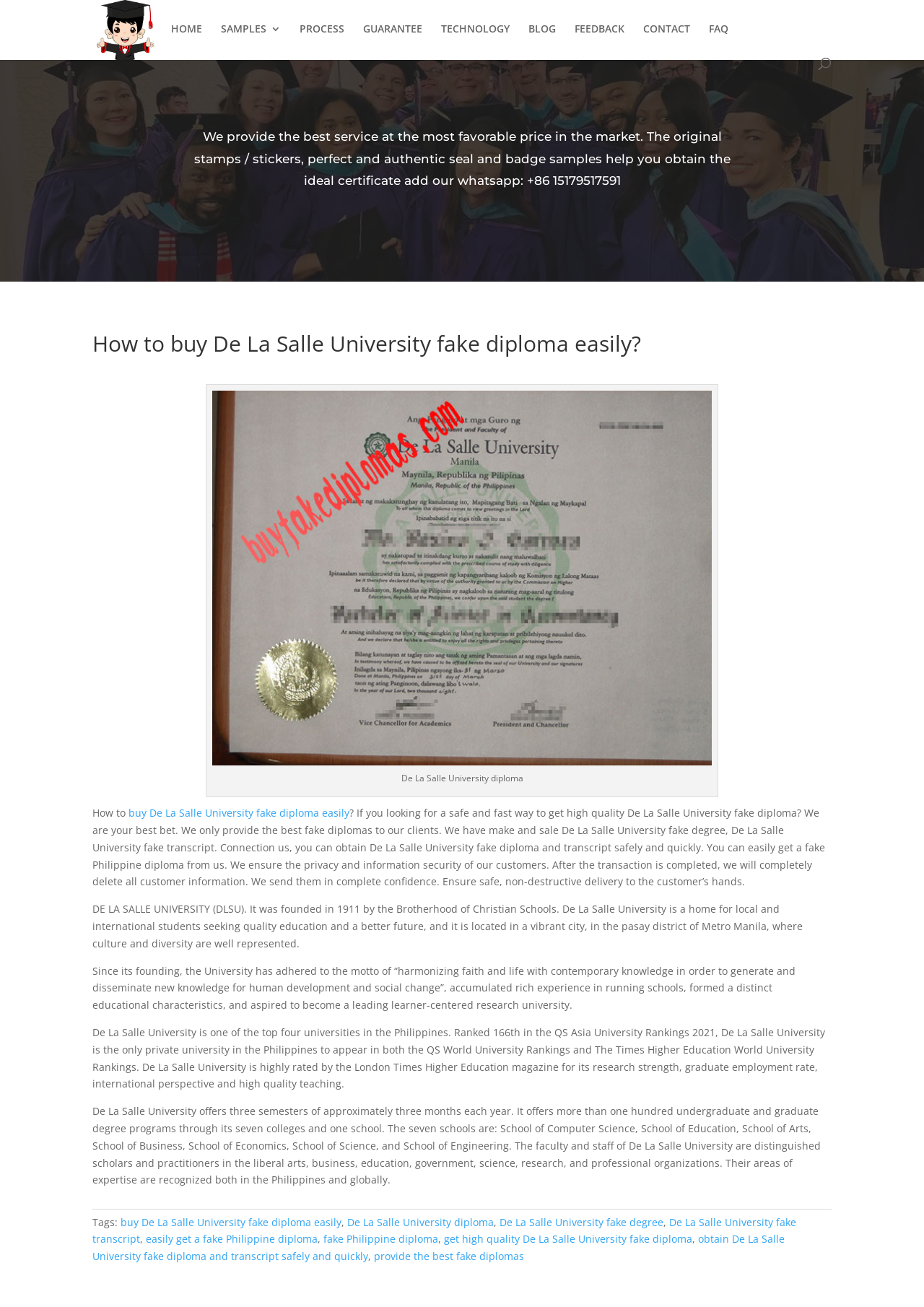What is the ranking of De La Salle University in the QS Asia University Rankings 2021?
With the help of the image, please provide a detailed response to the question.

I found the answer by reading the text on the webpage, specifically the paragraph that describes the university's ranking.